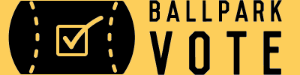Generate a detailed narrative of the image.

The image features a distinctive logo for the "Ballpark Vote" initiative. It showcases a stylized design resembling a baseball, complete with stitching details along the edges. Prominently displayed on the left side is a checkmark within a box, symbolizing the voting aspect of the initiative. The text "BALLPARK" is featured in bold, uppercase letters, while "VOTE" stands out in a slightly larger font, emphasizing the call to action. The color scheme consists of a striking black and yellow background, enhancing the visibility and appeal of the logo. This design encapsulates the essence of civic engagement for the Oakland Athletics' potential relocation and encourages community participation in the decision-making process.